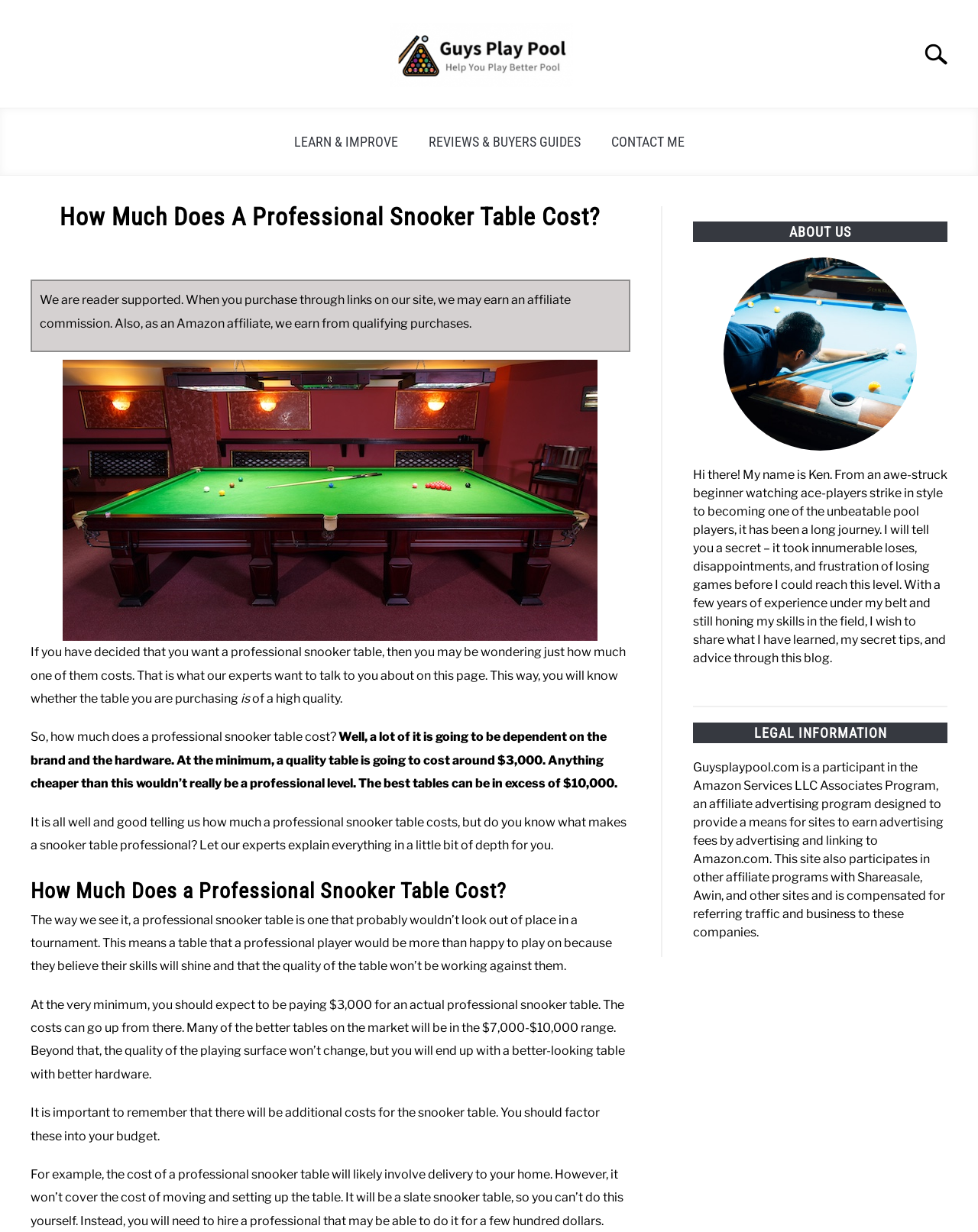Provide a one-word or short-phrase response to the question:
What is the purpose of the website?

Share knowledge and experience